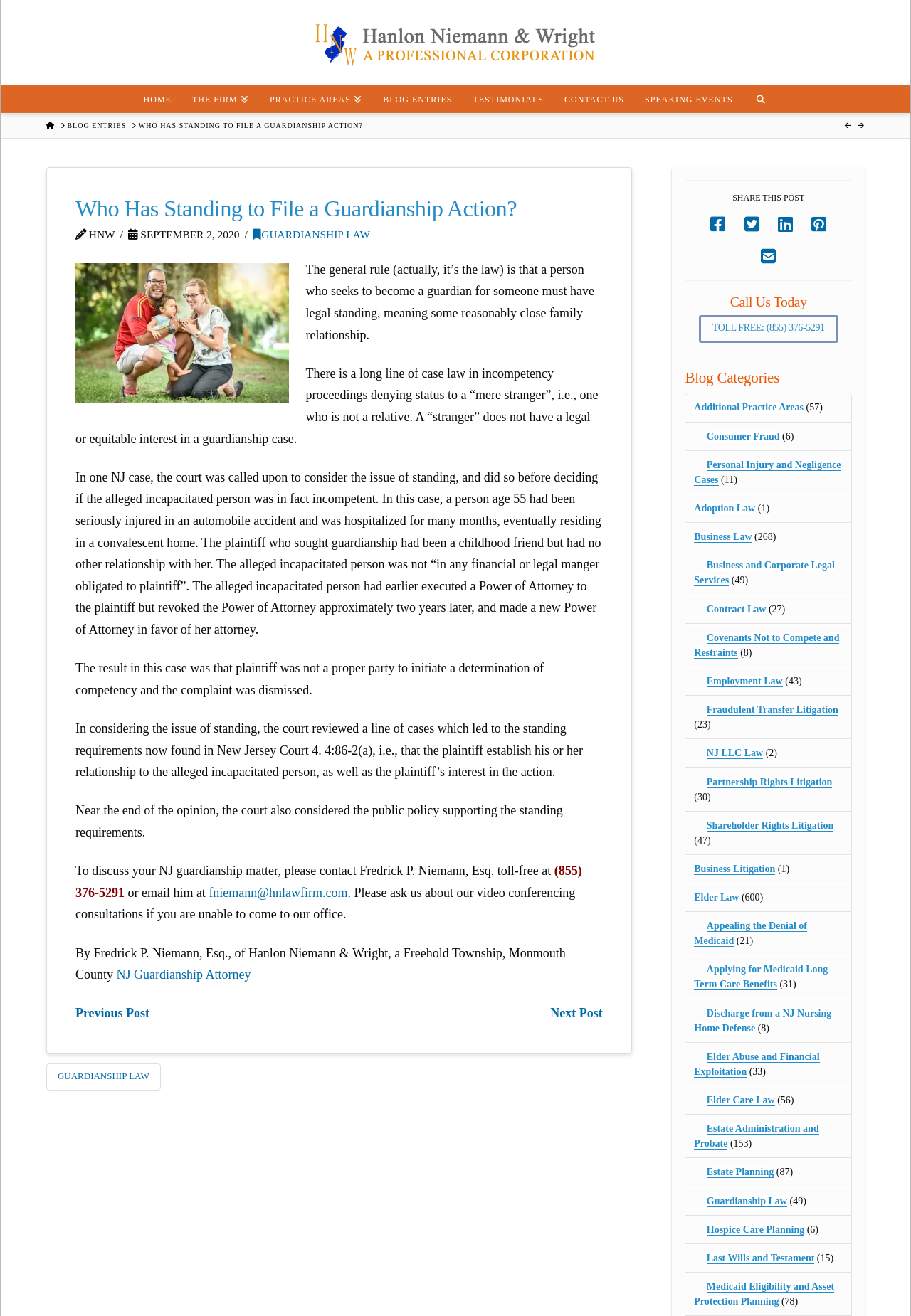What is the phone number to contact the law firm?
Kindly offer a detailed explanation using the data available in the image.

I found the answer by looking at the contact information at the bottom of the webpage, where the phone number is displayed.